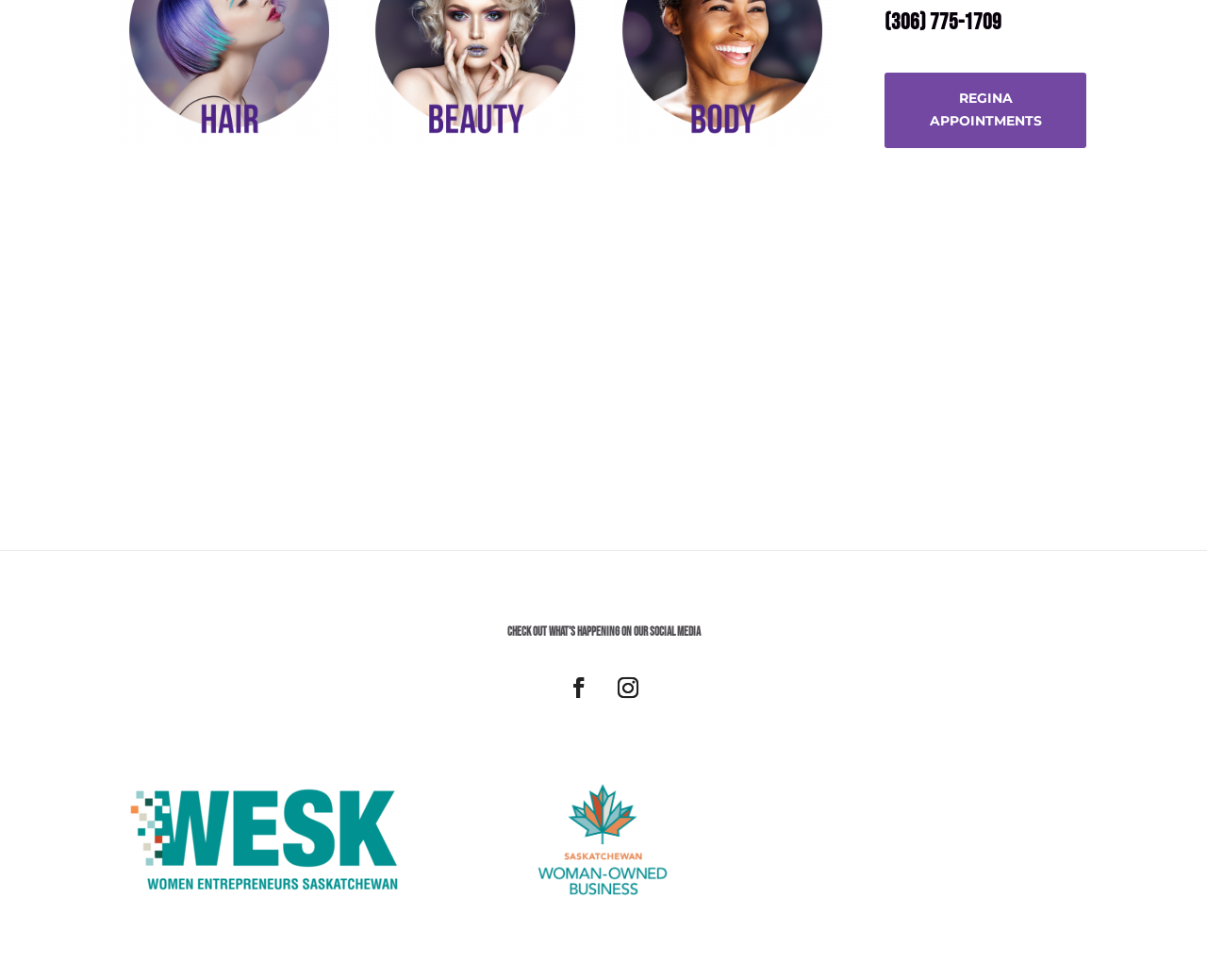What is the name of the company that designed the website?
Please craft a detailed and exhaustive response to the question.

The name of the company that designed the website can be found at the bottom of the webpage, which is 'authentically'. This text is contained within a link element and has bounding box coordinates [0.703, 0.92, 0.859, 0.938].